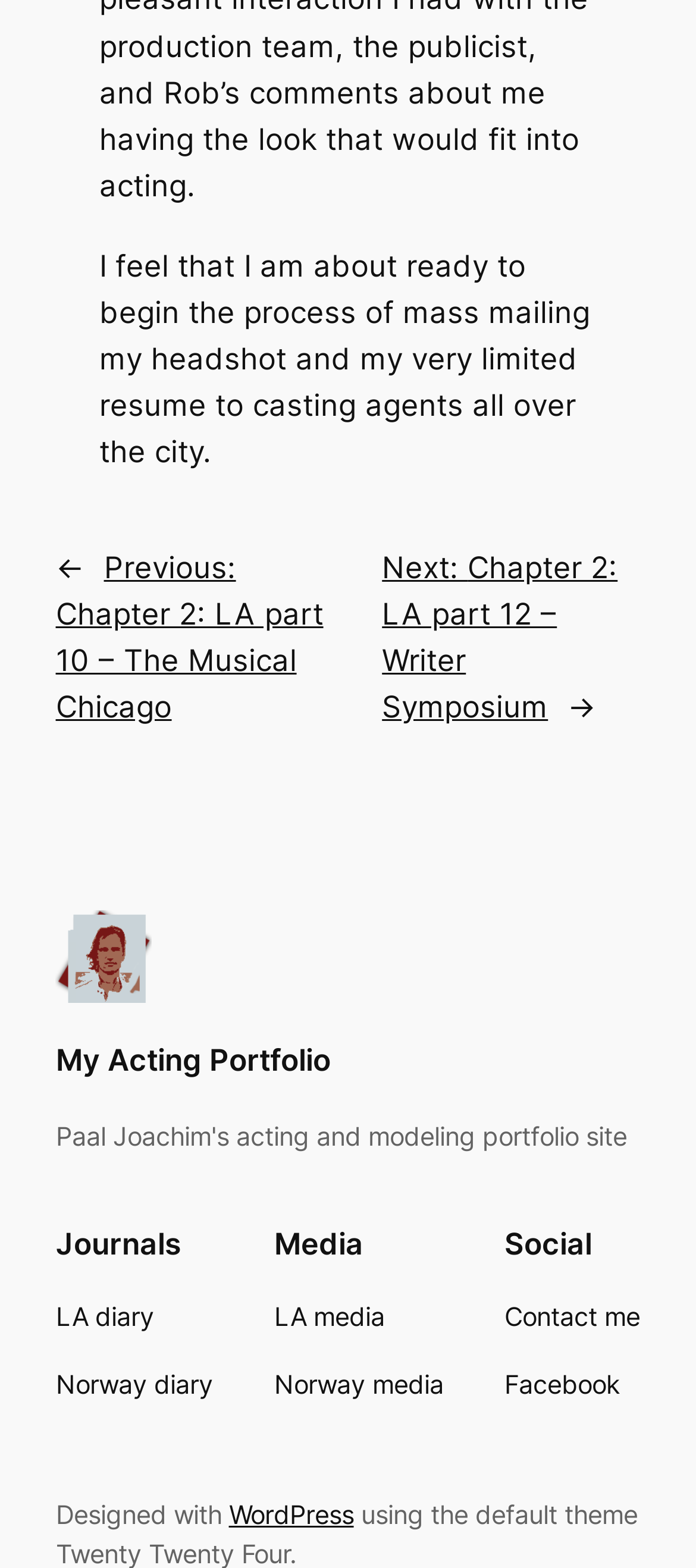How many social media links are there?
Based on the image, give a one-word or short phrase answer.

2